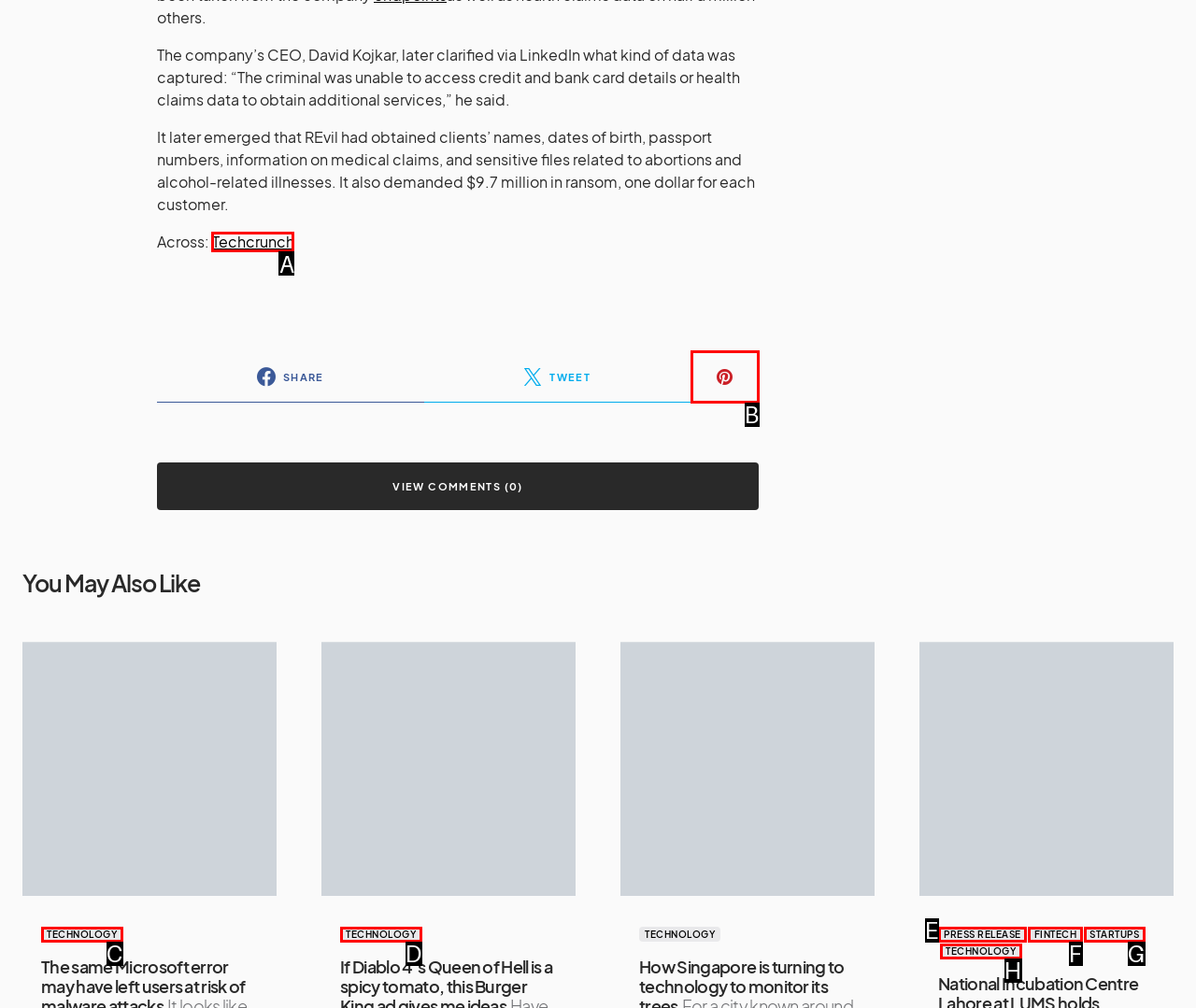To execute the task: Read the article on Techcrunch, which one of the highlighted HTML elements should be clicked? Answer with the option's letter from the choices provided.

A